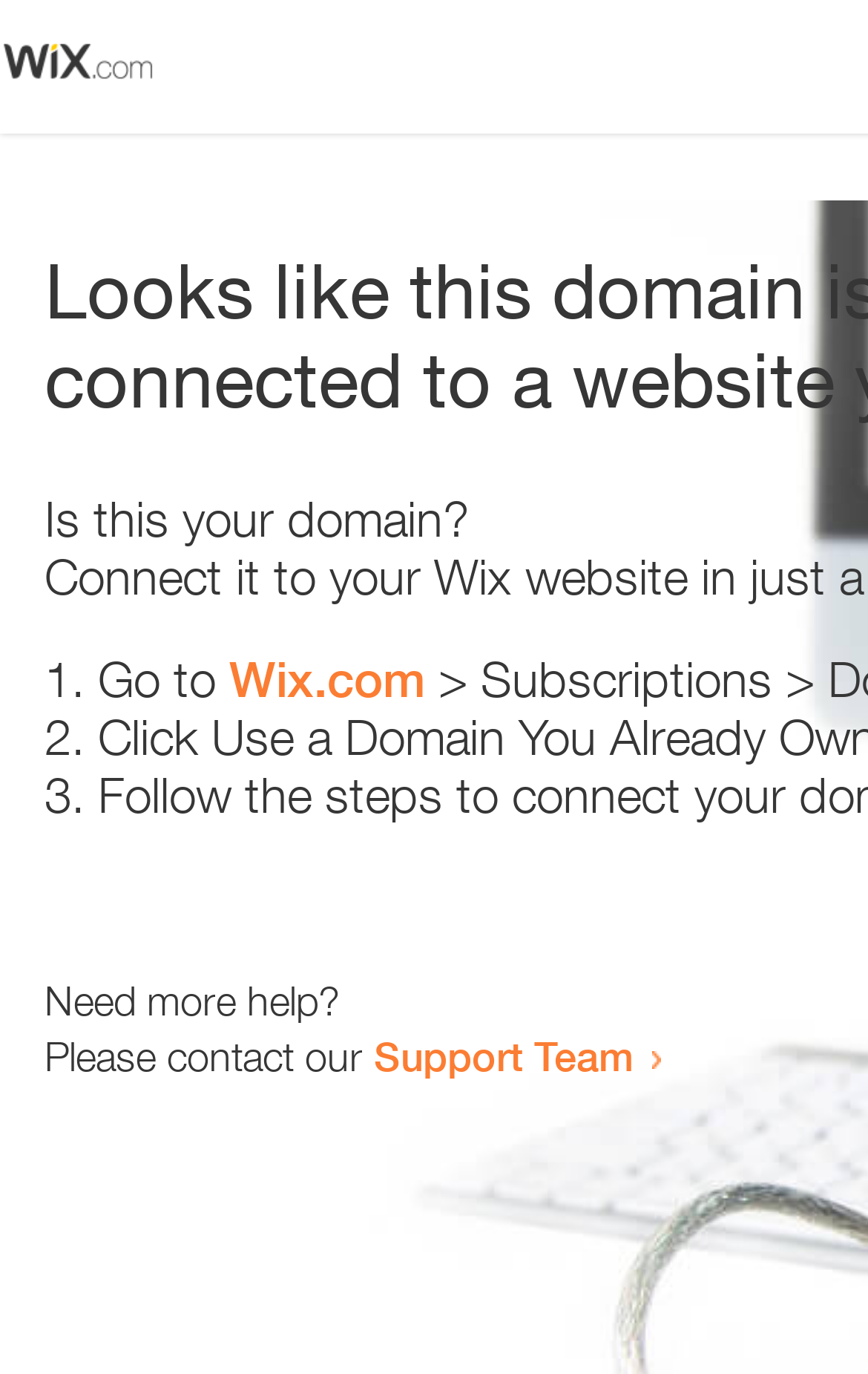Find the coordinates for the bounding box of the element with this description: "Support Team".

[0.431, 0.75, 0.731, 0.786]